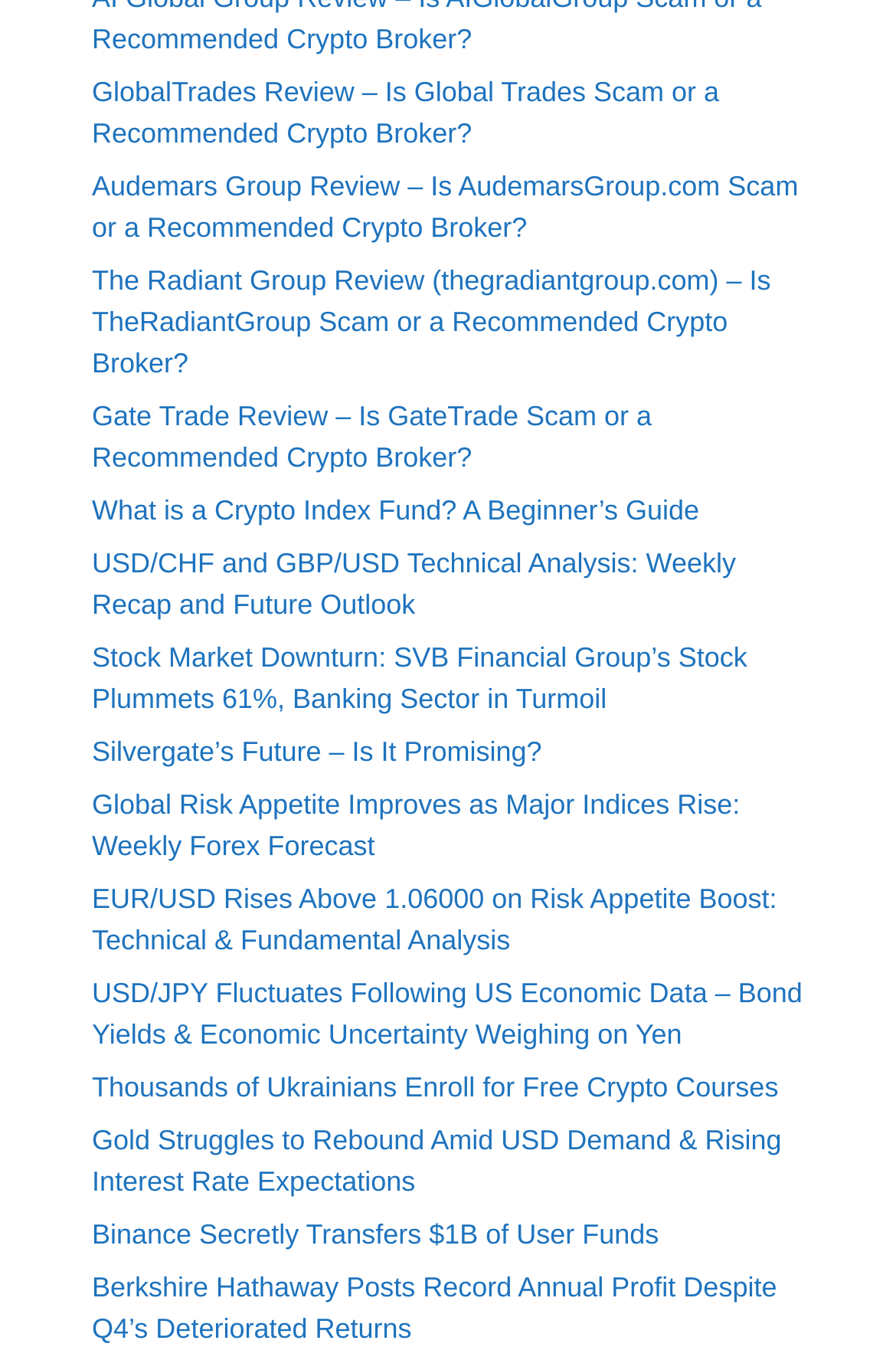Identify the bounding box coordinates of the region that needs to be clicked to carry out this instruction: "Learn about Crypto Index Funds". Provide these coordinates as four float numbers ranging from 0 to 1, i.e., [left, top, right, bottom].

[0.103, 0.363, 0.78, 0.387]